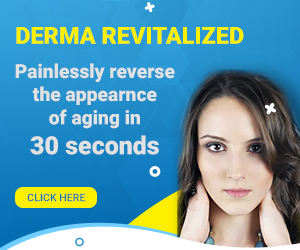Provide a comprehensive description of the image.

The image promotes a product called "Derma Revitalized," featuring a woman with a youthful appearance. The vibrant blue background enhances the text that highlights the product's promise: "Painlessly reverse the appearance of aging in 30 seconds." This message aims to attract individuals looking for quick and effective anti-aging solutions. A prominent call to action, "CLICK HERE," invites viewers to learn more about the product. Overall, the design conveys a sense of confidence and modernity, appealing to those interested in skincare and anti-aging treatments.